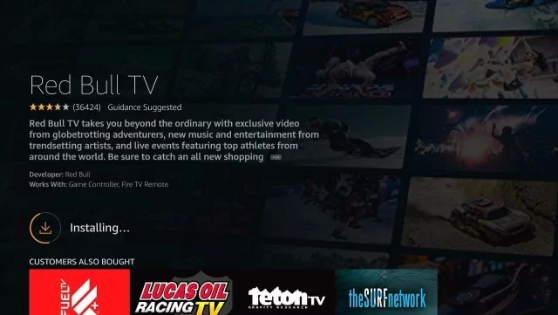Explain in detail what you see in the image.

The image depicts a screen from a Firestick device that shows the installation process of the Red Bull TV app. The header features the app's name, "Red Bull TV," adorned with a star rating and user reviews, indicating its popularity among users. Below, a description highlights the unique offerings of the streaming service, emphasizing its variety of exclusive video content, including coverage of globetrotting adventurers, music, and live events featuring emerging athletes from around the globe. 

An installation progress bar is clearly visible, marked by the status message "Installing..." beneath the app description, indicating that the download is currently in progress. The bottom of the screen showcases other recommended applications, such as "Lucas Oil Racing TV" and "Tetontv," implying related interests for viewers. This interface provides a compelling visual representation of the app's features and user engagement during the installation phase.